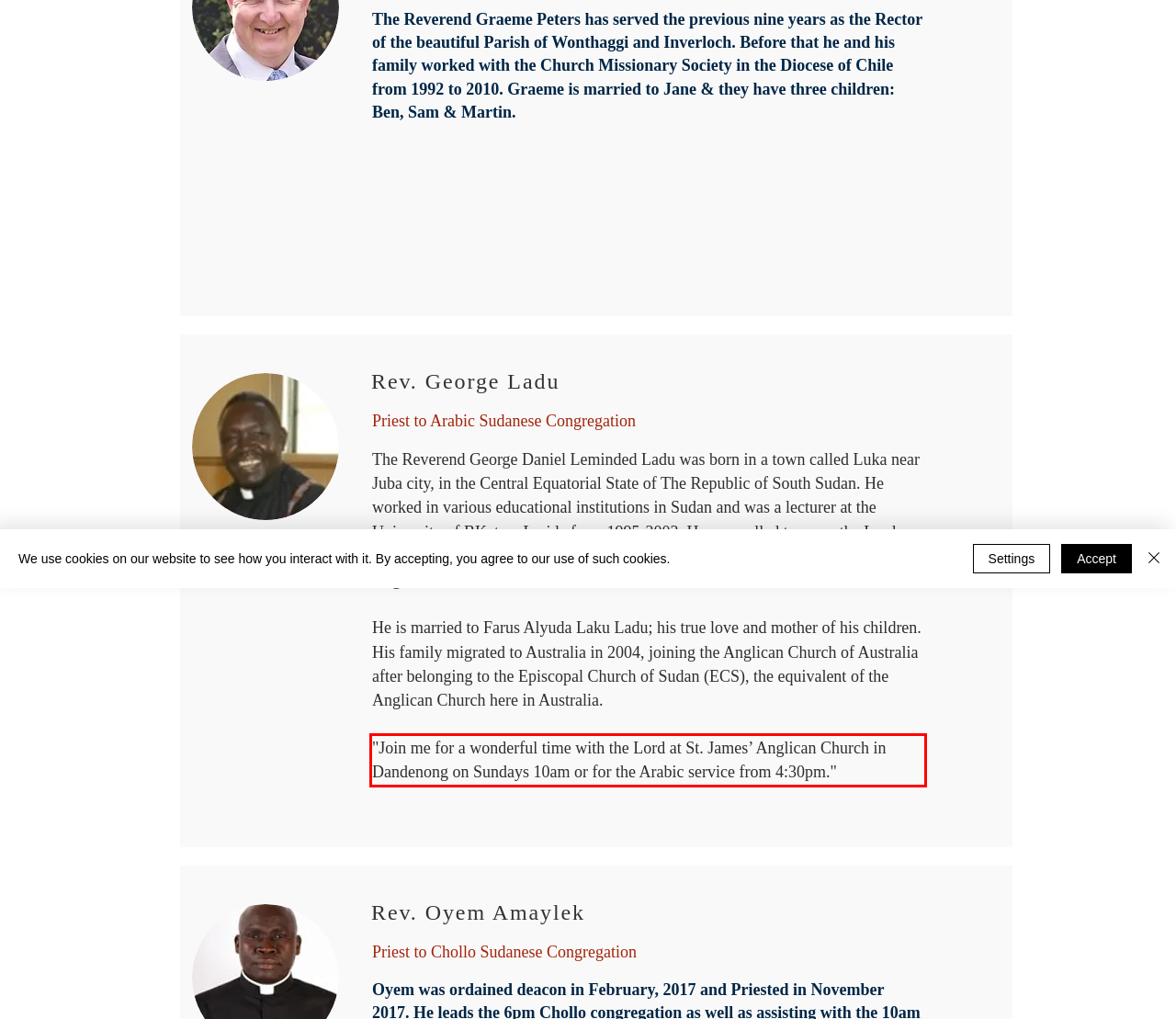Observe the screenshot of the webpage that includes a red rectangle bounding box. Conduct OCR on the content inside this red bounding box and generate the text.

"Join me for a wonderful time with the Lord at St. James’ Anglican Church in Dandenong on Sundays 10am or for the Arabic service from 4:30pm."